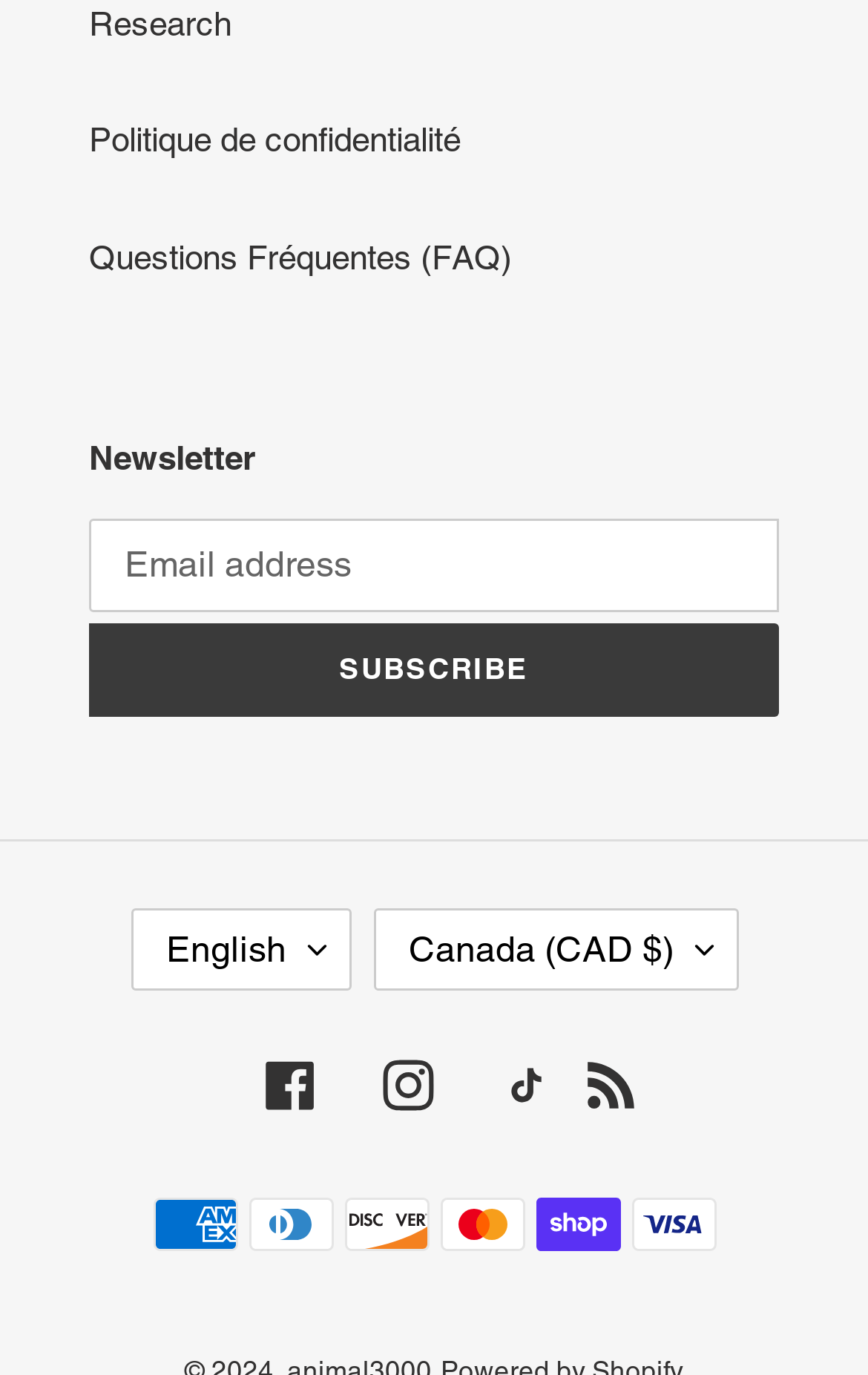What language is currently selected?
Please answer the question with as much detail and depth as you can.

The button labeled 'English' is not expanded, indicating that it is the currently selected language.